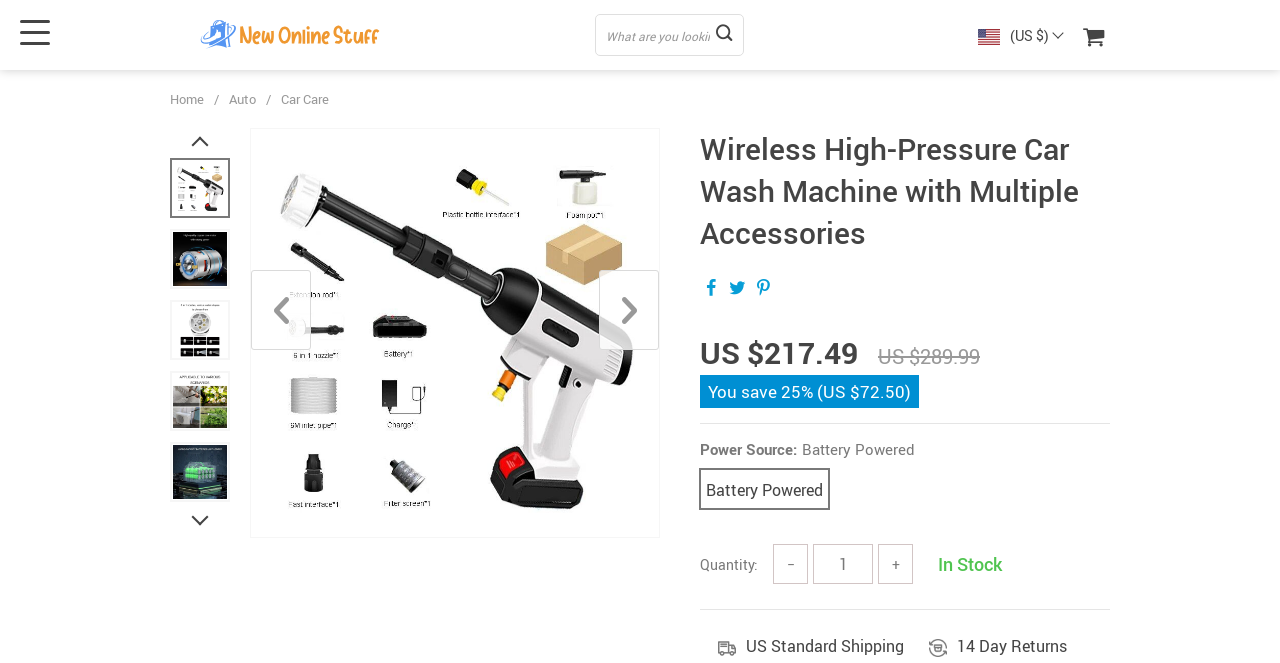Identify the bounding box coordinates of the element that should be clicked to fulfill this task: "View product details". The coordinates should be provided as four float numbers between 0 and 1, i.e., [left, top, right, bottom].

[0.547, 0.193, 0.867, 0.383]